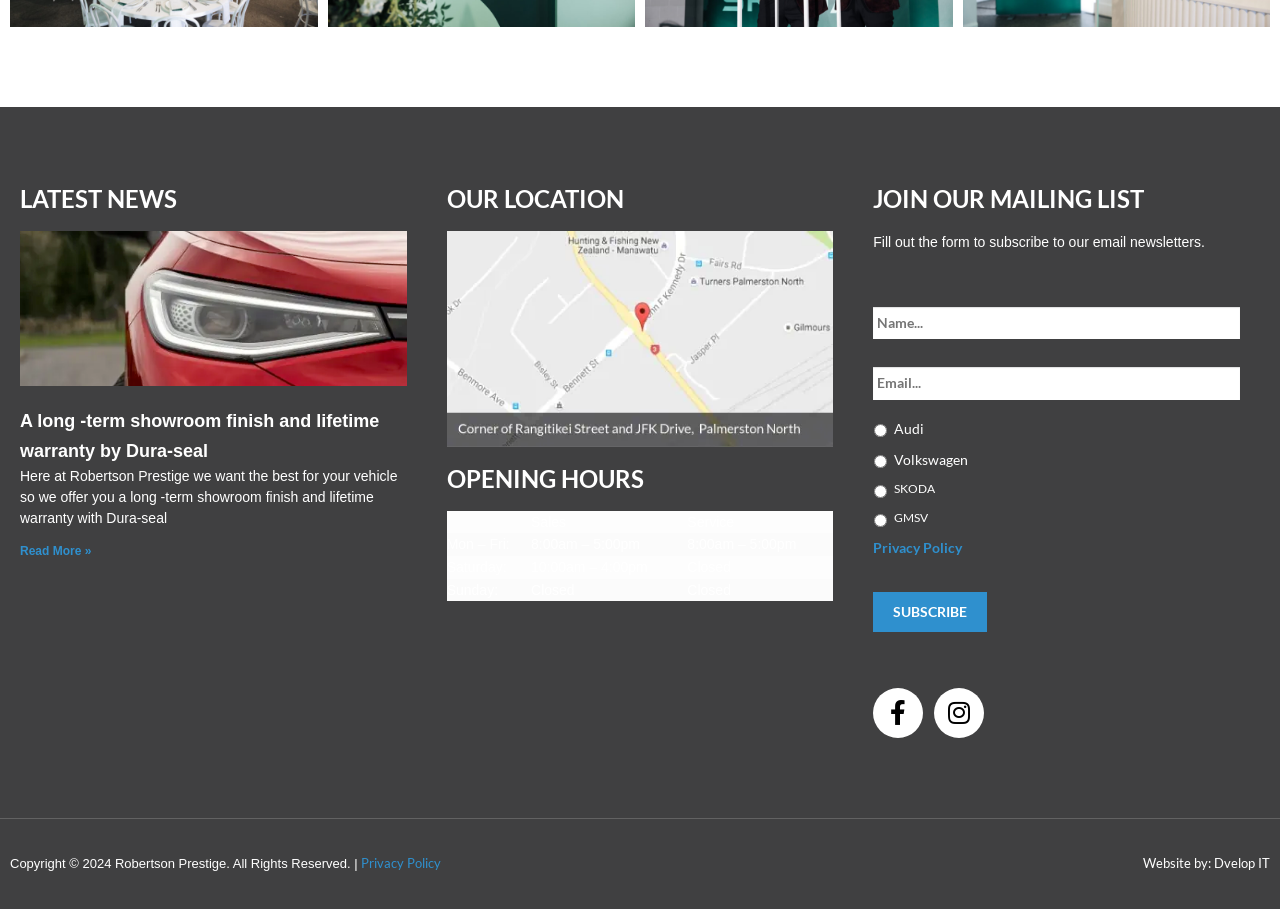Locate the bounding box coordinates of the element that should be clicked to execute the following instruction: "Read more about A long-term showroom finish and lifetime warranty by Dura-seal".

[0.016, 0.599, 0.071, 0.614]